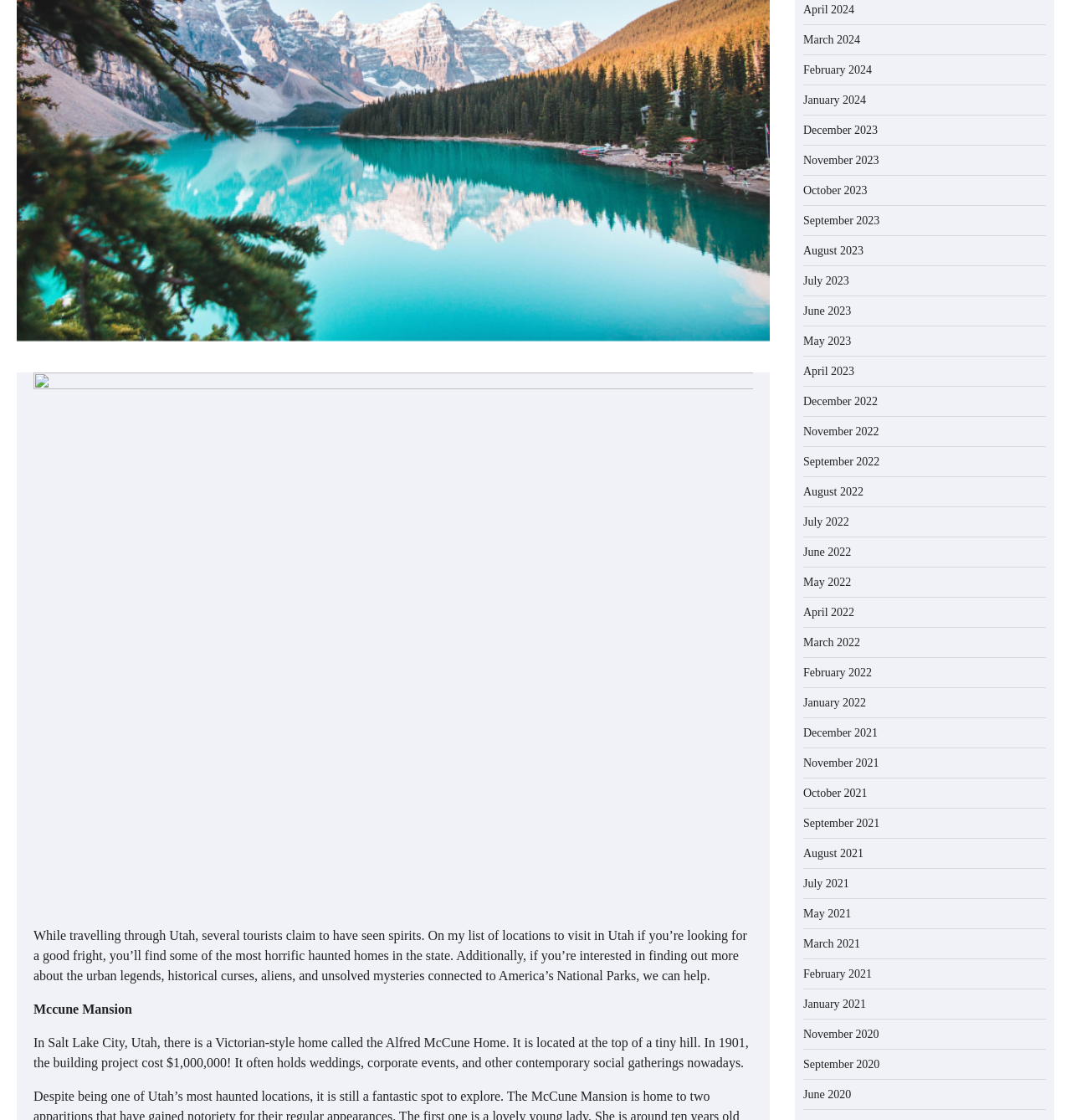Identify the bounding box coordinates for the UI element that matches this description: "April 2022".

[0.75, 0.541, 0.798, 0.552]